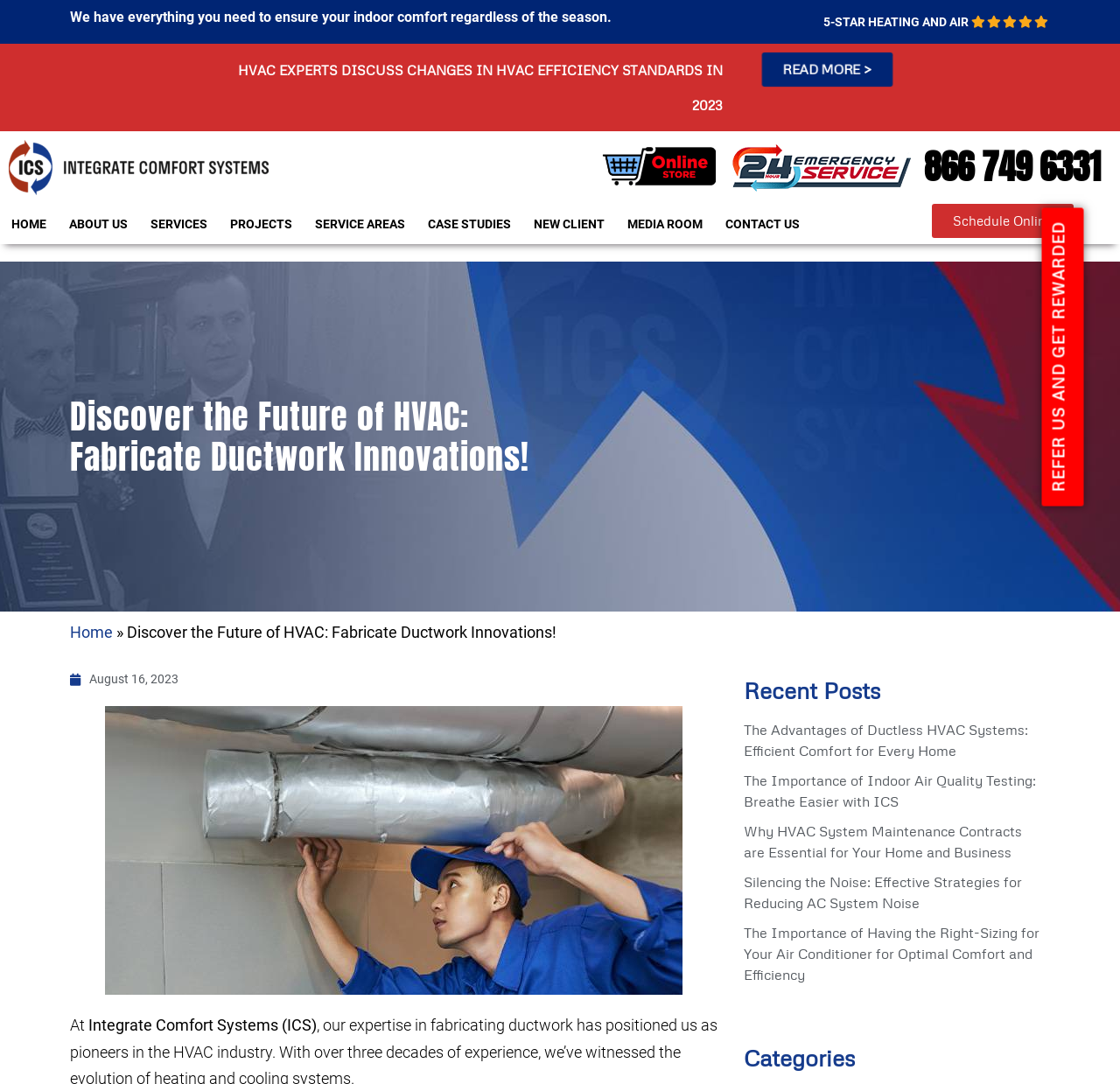Please identify the bounding box coordinates of the element that needs to be clicked to perform the following instruction: "Click the 'READ MORE >' link".

[0.678, 0.048, 0.799, 0.08]